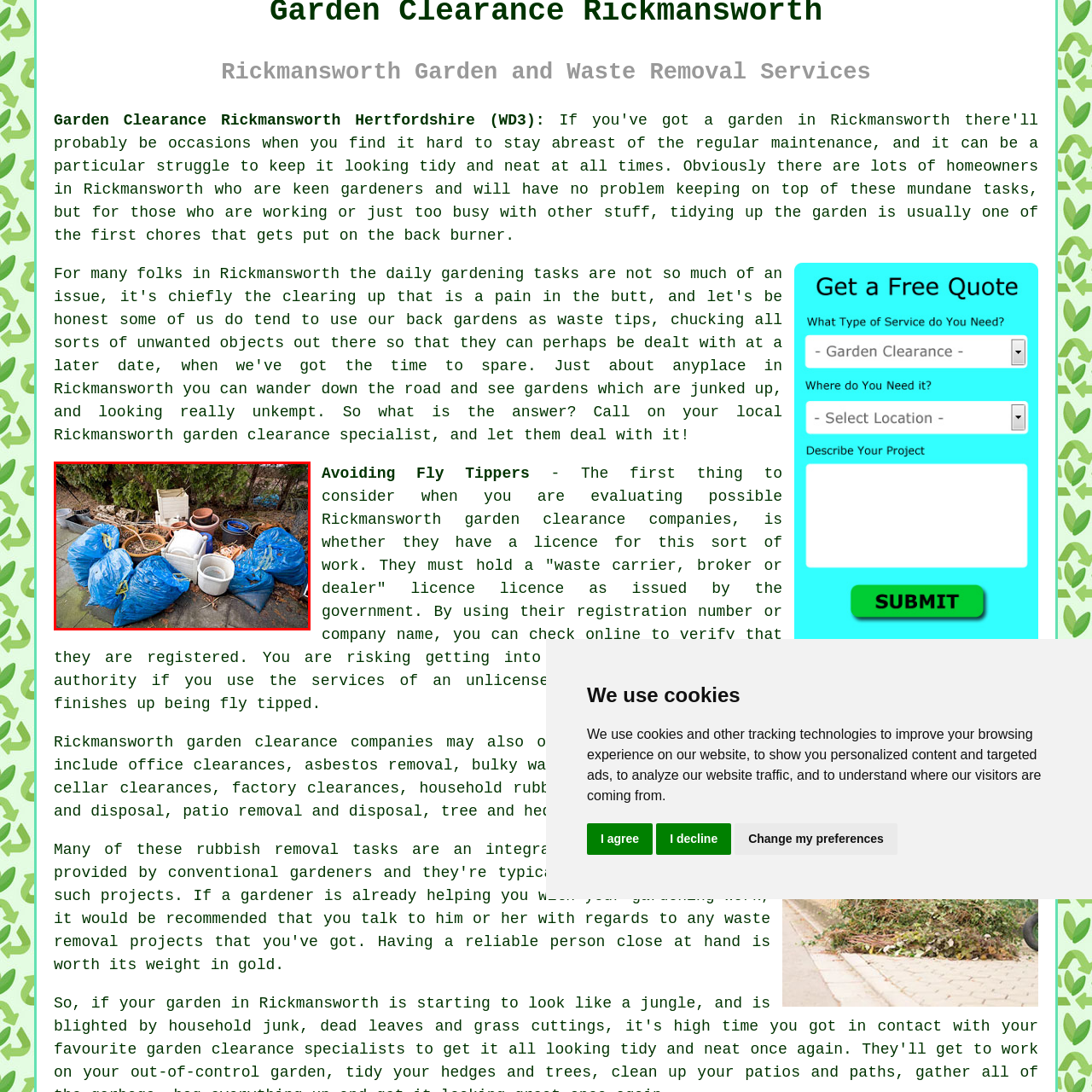What is the purpose of the services offered in Rickmansworth, Hertfordshire?
Pay attention to the image surrounded by the red bounding box and answer the question in detail based on the image.

The caption states that the scene aligns with the services offered for garden clearance in Rickmansworth, Hertfordshire, which suggests that the purpose of these services is to assist homeowners in maintaining tidy outdoor spaces by disposing of unwanted garden materials effectively.